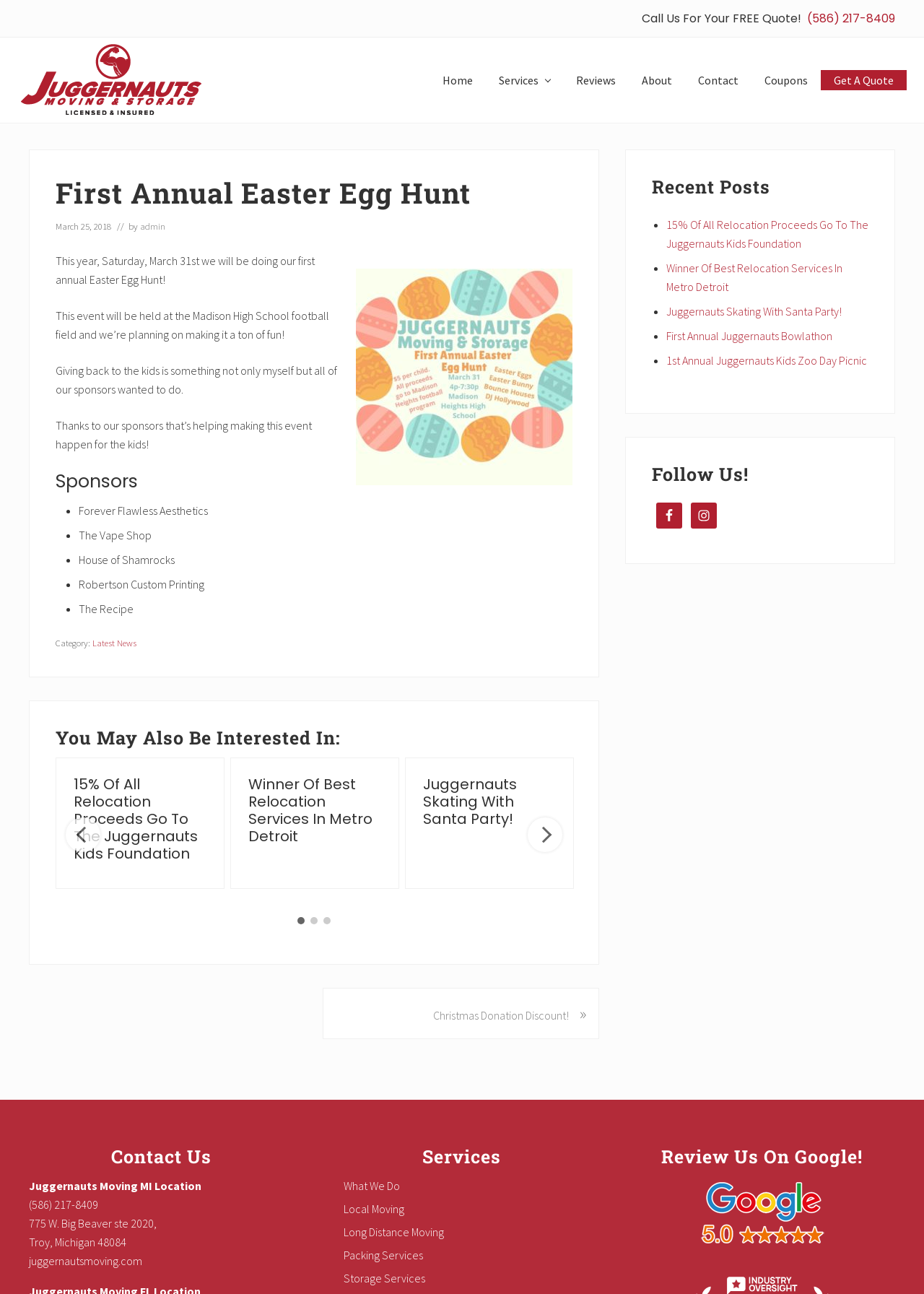Answer with a single word or phrase: 
What is the phone number to call for a FREE quote?

(586) 217-8409